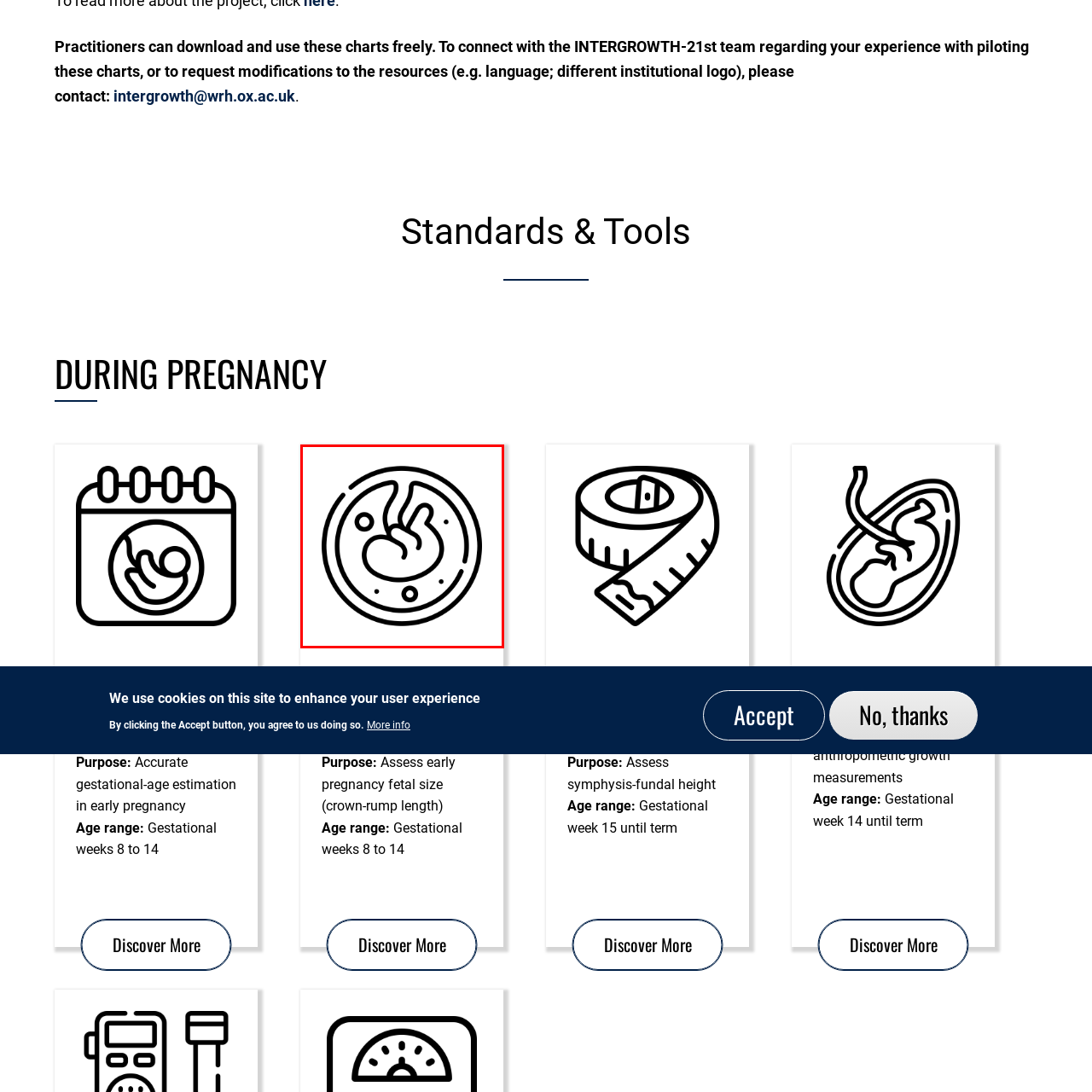Observe the image segment inside the red bounding box and answer concisely with a single word or phrase: What is the age range of gestational weeks?

8 to 14